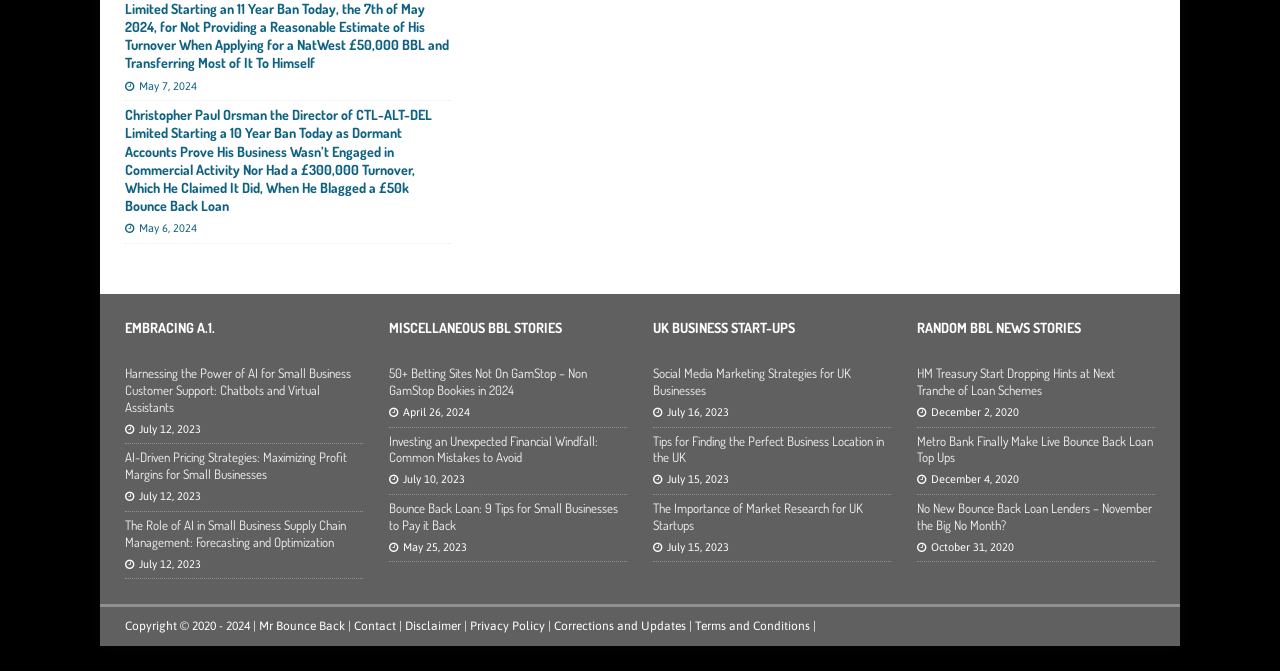Can you find the bounding box coordinates for the element that needs to be clicked to execute this instruction: "Contact through 'Contact'"? The coordinates should be given as four float numbers between 0 and 1, i.e., [left, top, right, bottom].

[0.277, 0.923, 0.309, 0.944]